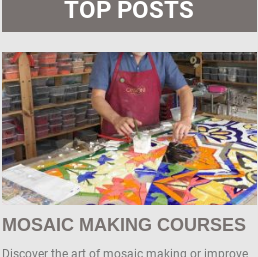Answer the question in one word or a short phrase:
What is the purpose of the text below the image?

Inviting participants